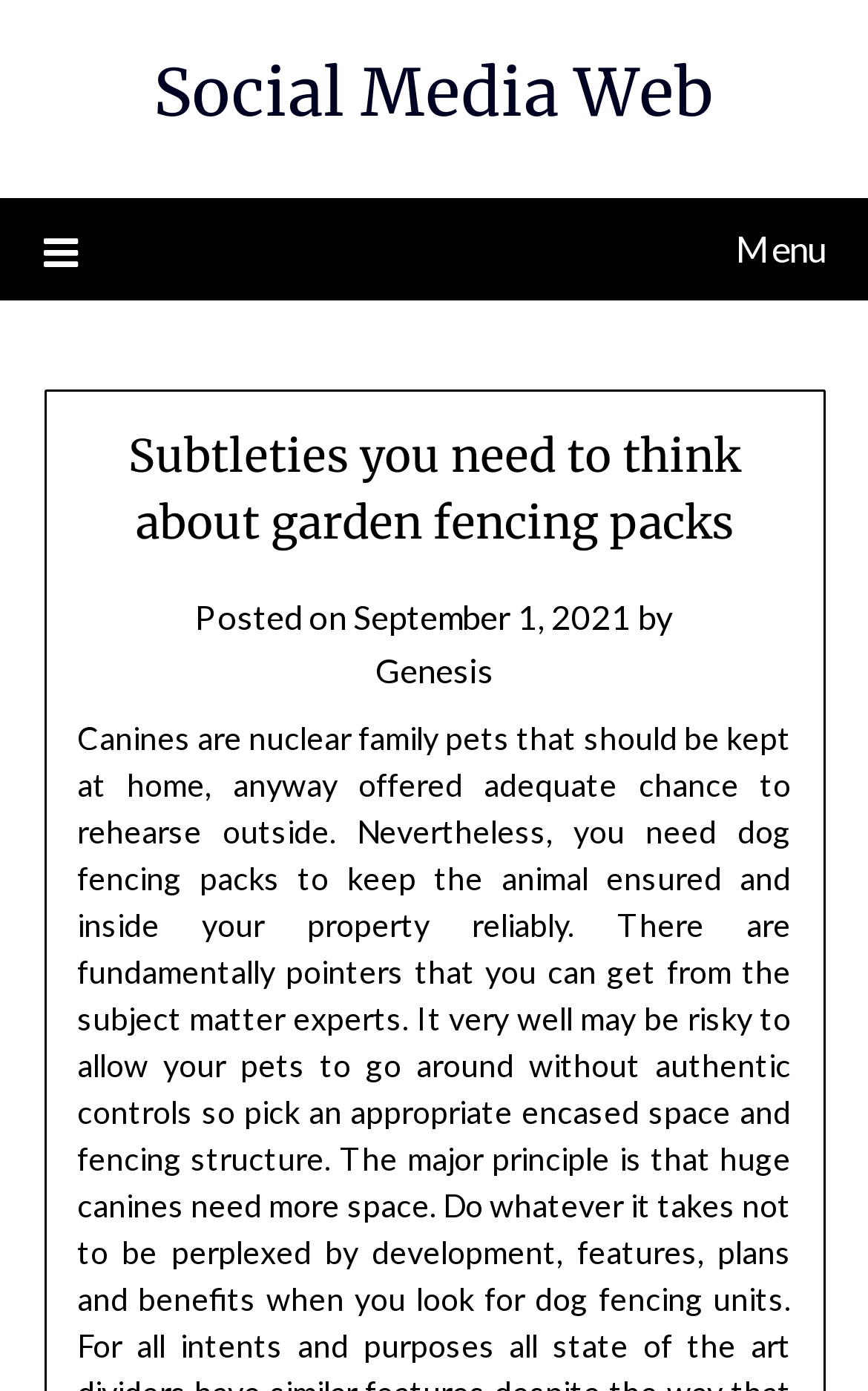Construct a comprehensive description capturing every detail on the webpage.

The webpage is about garden fencing packs, with a focus on subtleties to consider. At the top right corner, there is a link to "Social Media Web". Below this, a menu icon is located, which when expanded, reveals a header section. 

In the header section, a prominent heading reads "Subtleties you need to think about garden fencing packs". Below this heading, there is a section with information about the post, including the text "Posted on", a link to the date "September 1, 2021", and the author's name "Genesis", which is also a link. The post information is positioned in the middle of the page, slightly above the center.